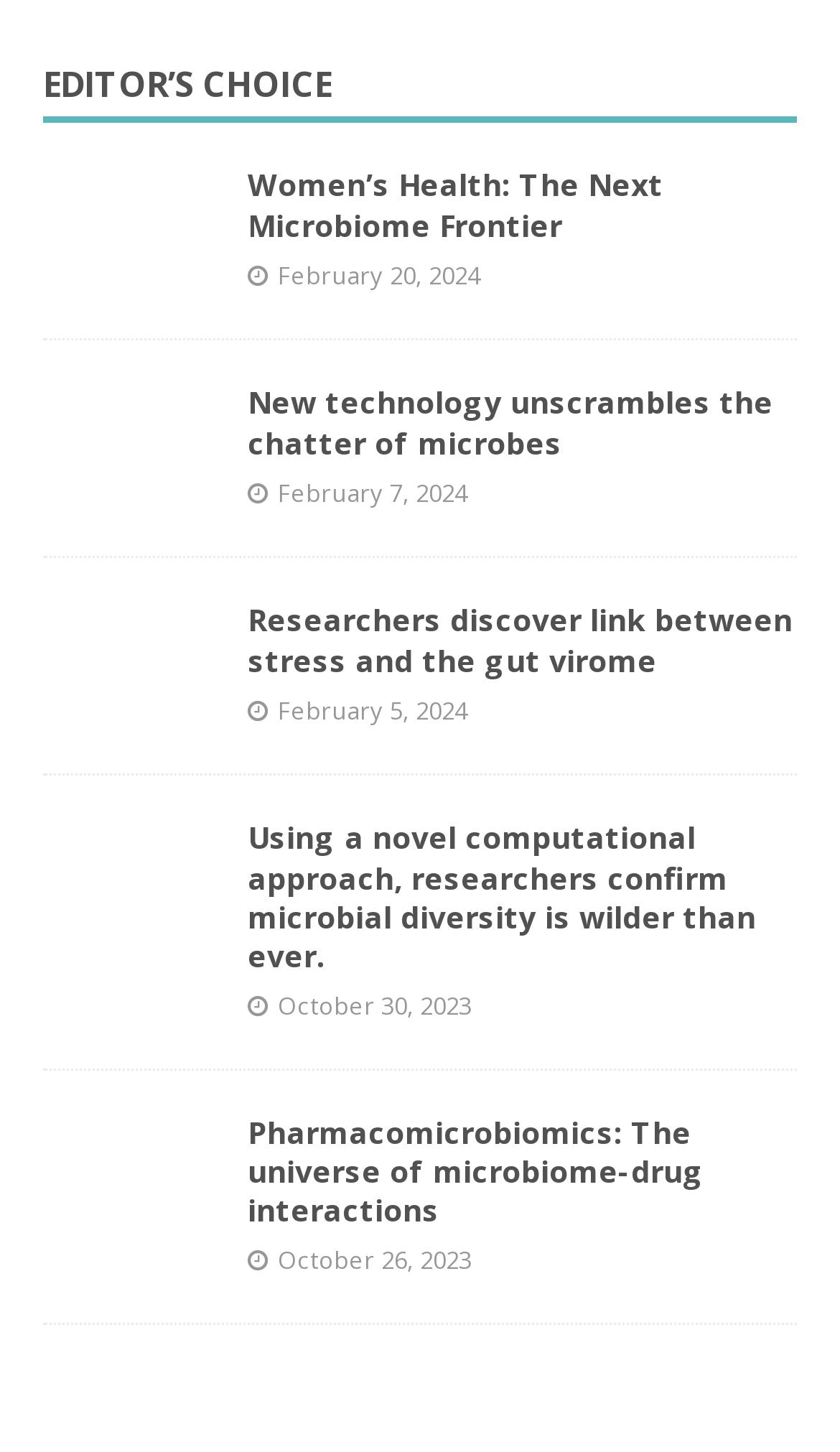Please locate the UI element described by "Editor’s Choice" and provide its bounding box coordinates.

[0.051, 0.041, 0.395, 0.074]